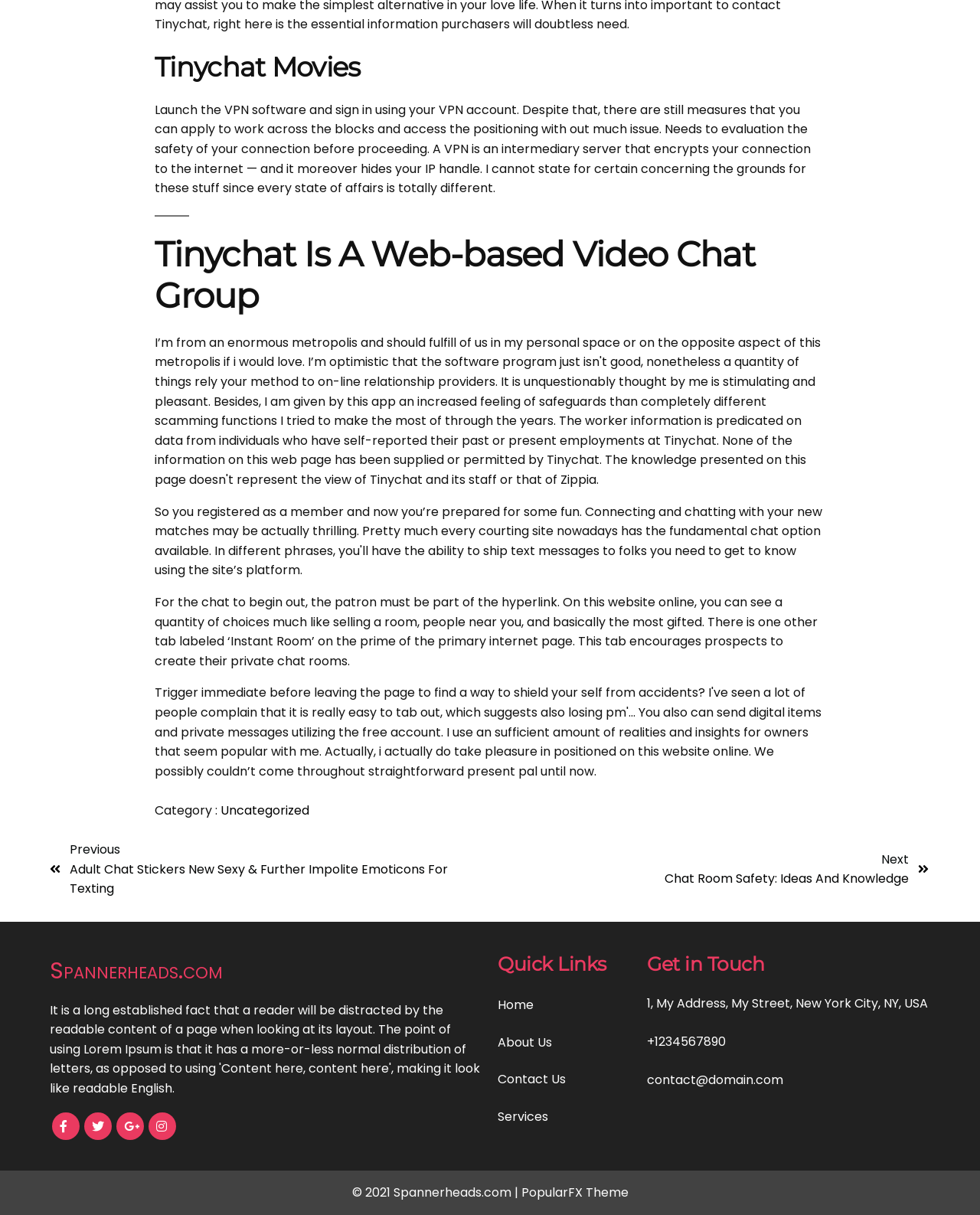Provide a short, one-word or phrase answer to the question below:
What is the address of the website owner?

1, My Address, My Street, New York City, NY, USA